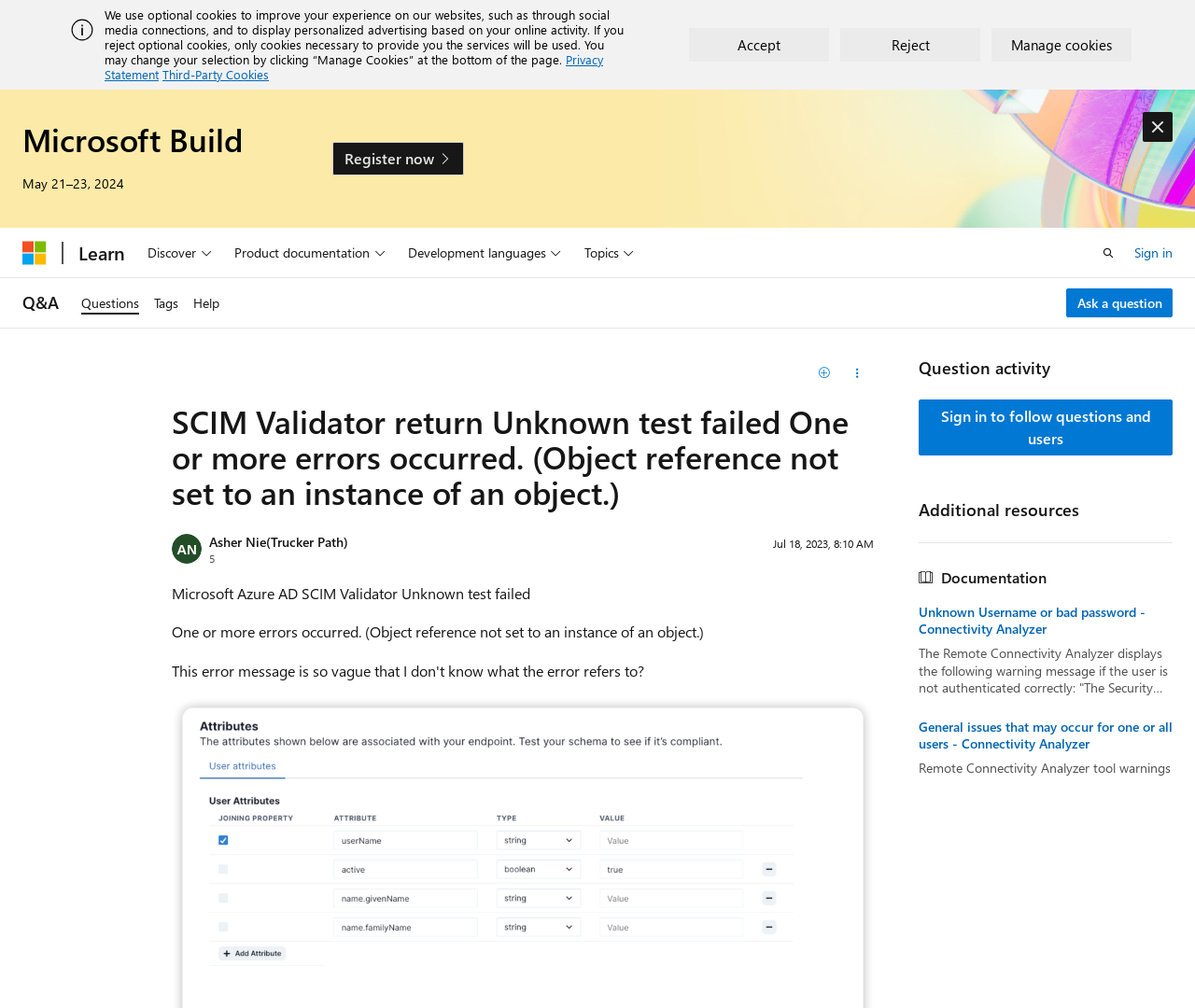Specify the bounding box coordinates of the area to click in order to follow the given instruction: "Click the 'Sign in' link."

[0.949, 0.239, 0.981, 0.262]